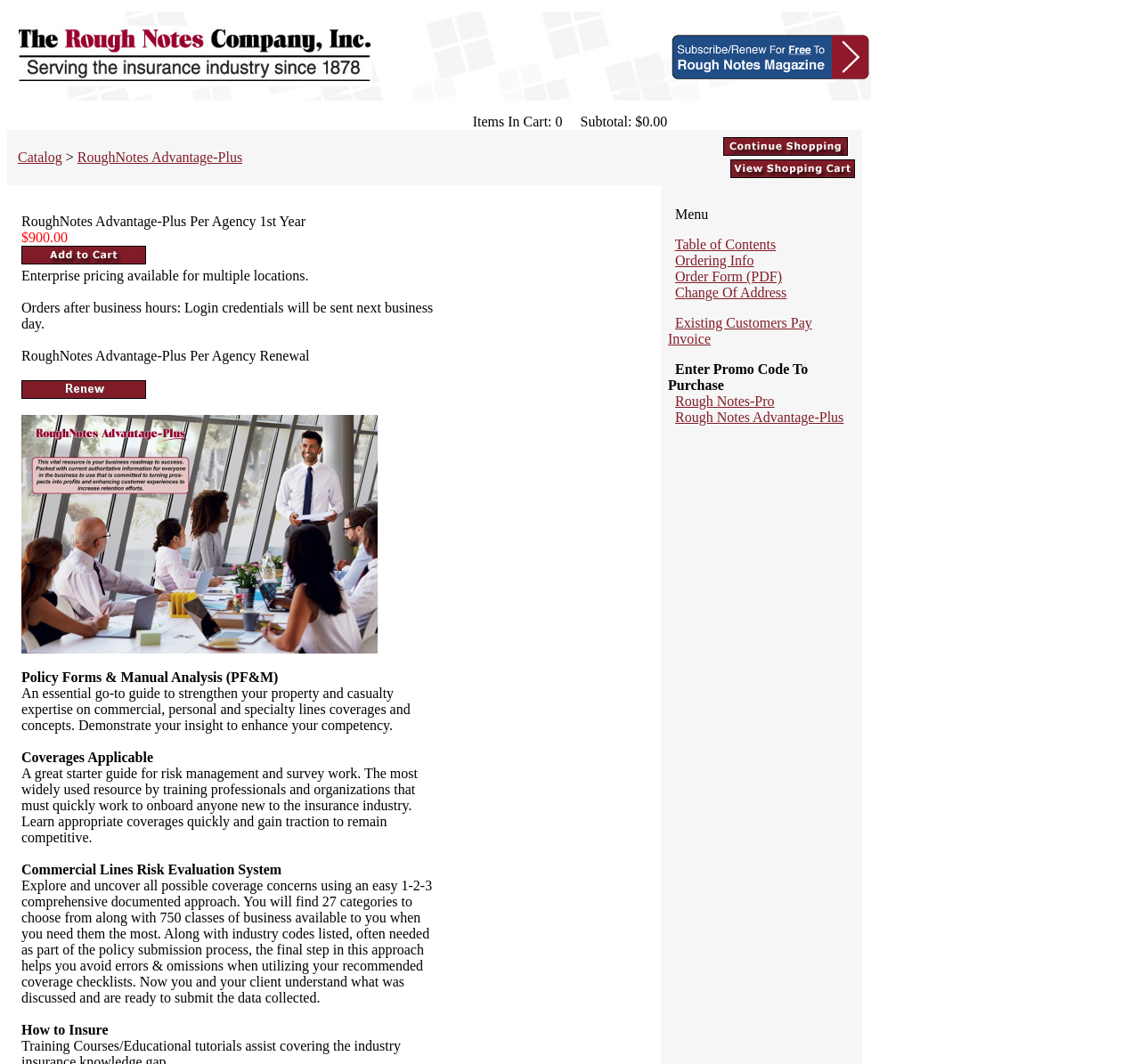Determine the bounding box of the UI element mentioned here: "Back". The coordinates must be in the format [left, top, right, bottom] with values ranging from 0 to 1.

None